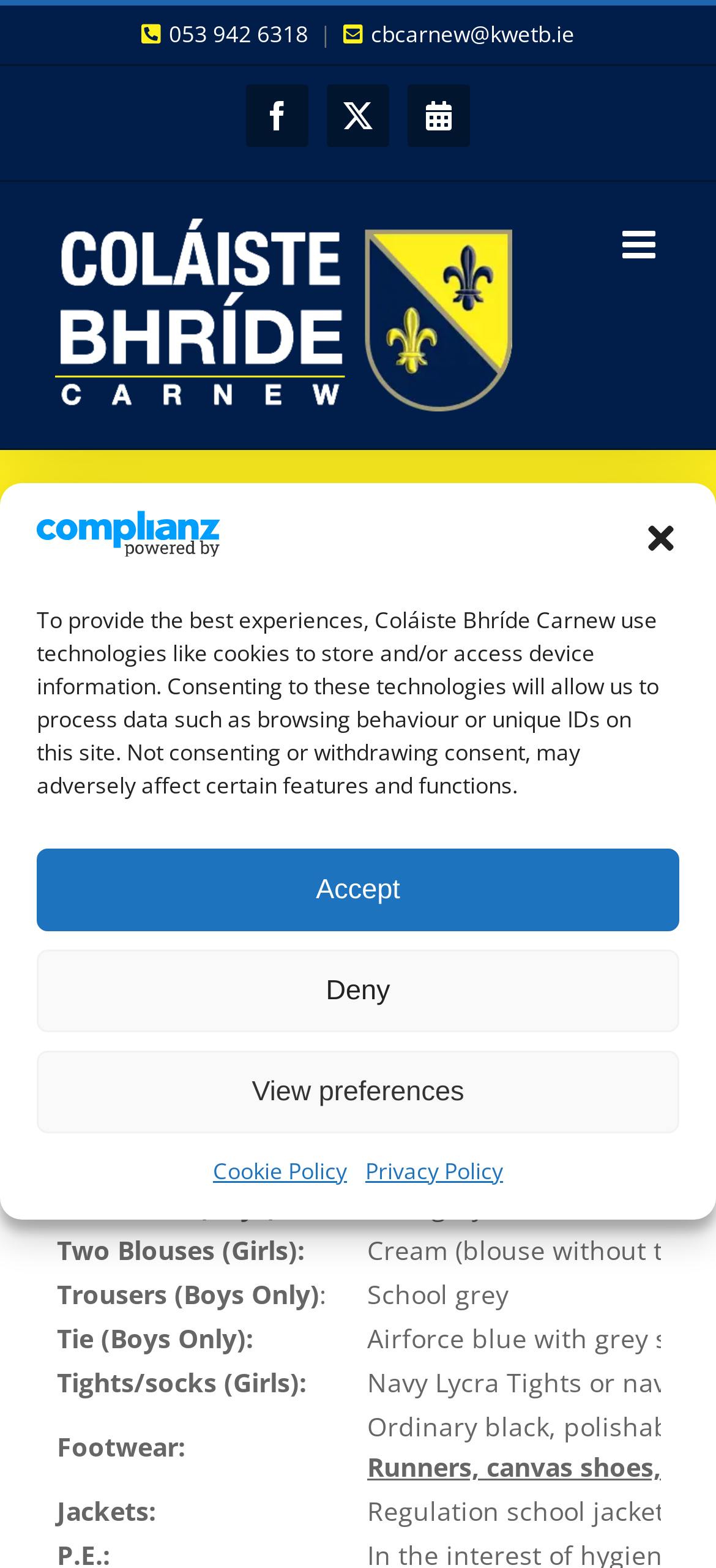From the webpage screenshot, identify the region described by alt="Coláiste Bhríde Carnew Logo". Provide the bounding box coordinates as (top-left x, top-left y, bottom-right x, bottom-right y), with each value being a floating point number between 0 and 1.

[0.077, 0.14, 0.714, 0.263]